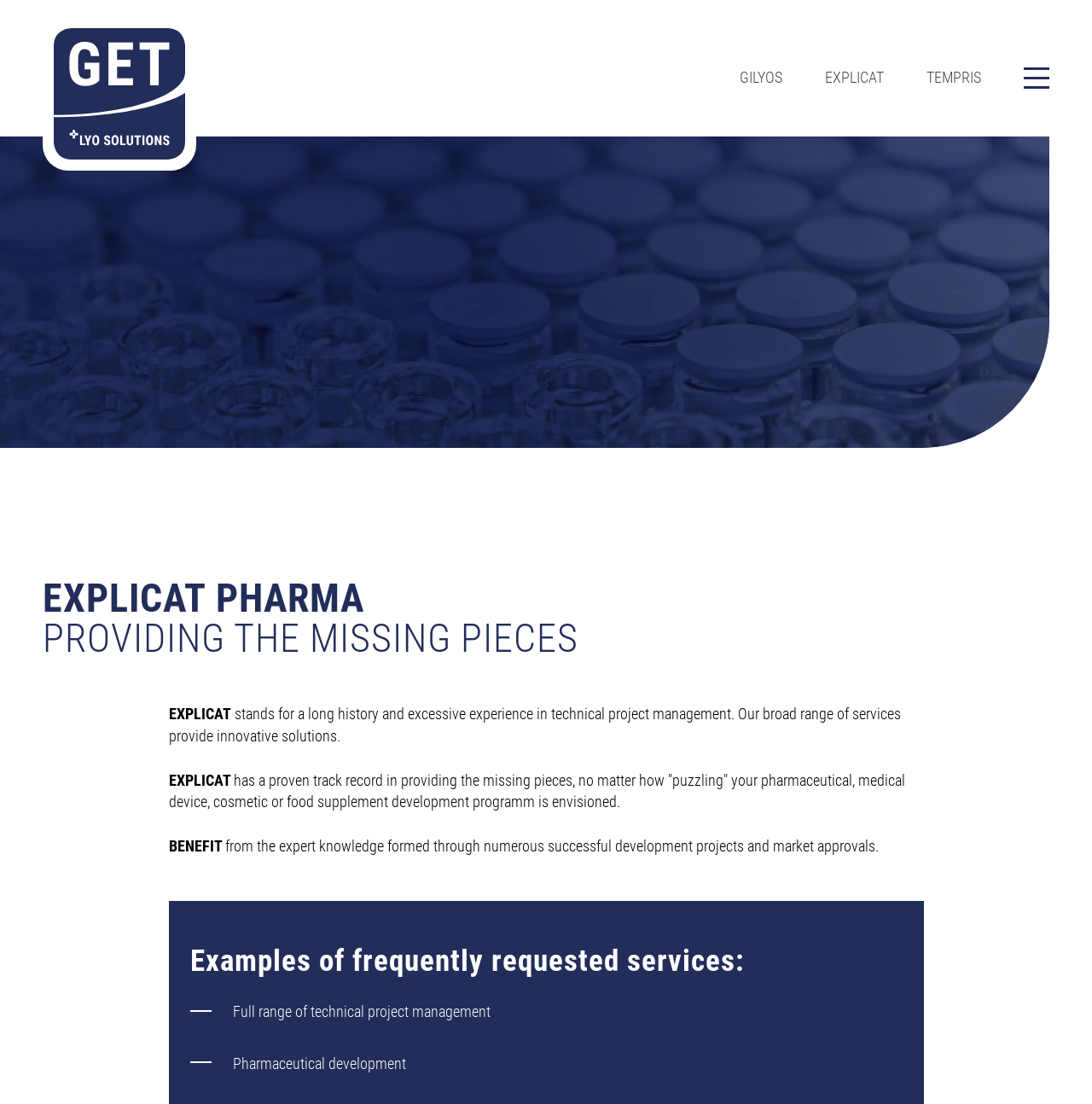Using the webpage screenshot and the element description Hardware, determine the bounding box coordinates. Specify the coordinates in the format (top-left x, top-left y, bottom-right x, bottom-right y) with values ranging from 0 to 1.

None